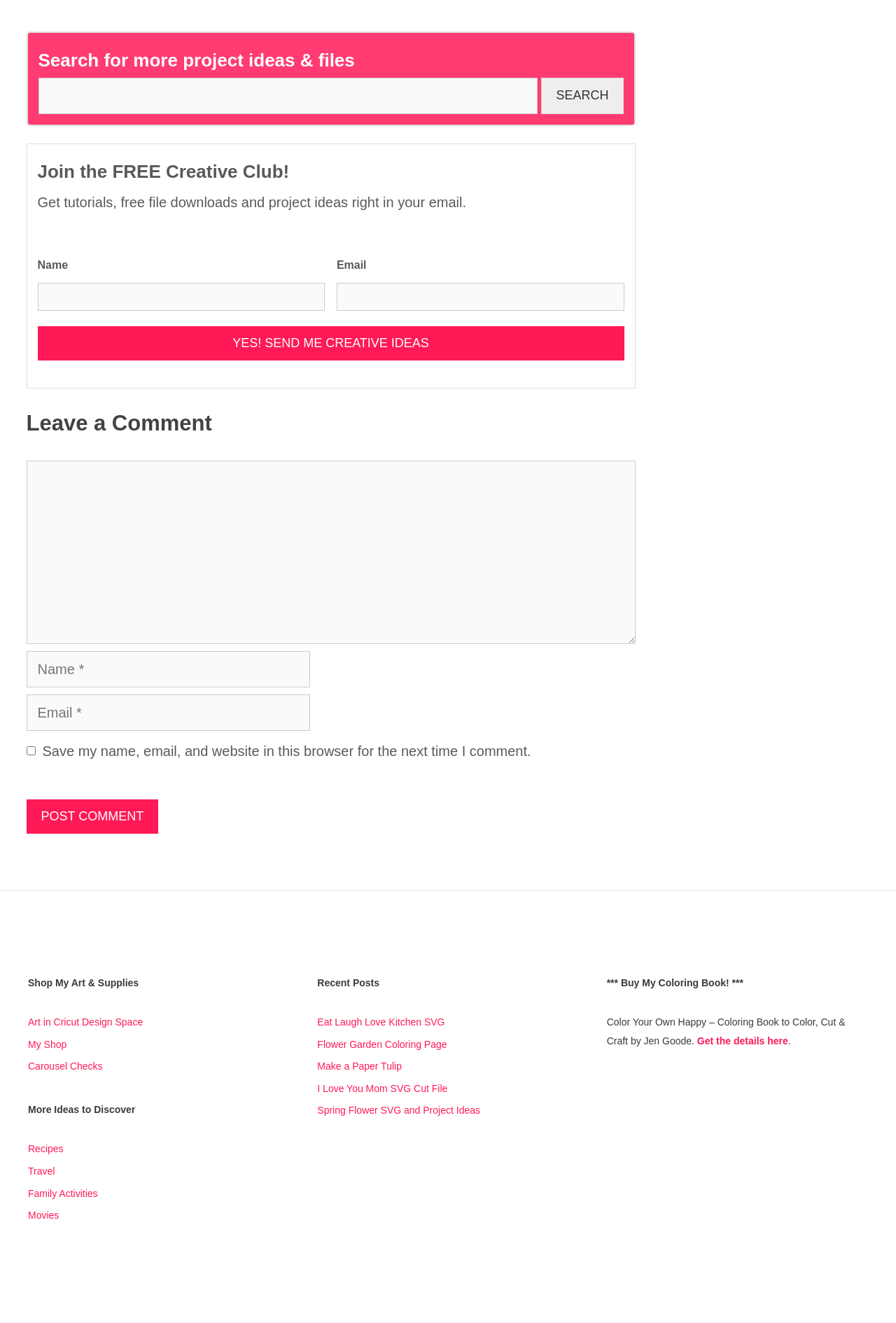What is the benefit of joining the Creative Club?
Could you give a comprehensive explanation in response to this question?

By joining the Creative Club, users can get tutorials, free file downloads, and project ideas. This is evident from the text on the webpage, which is promoting the club.